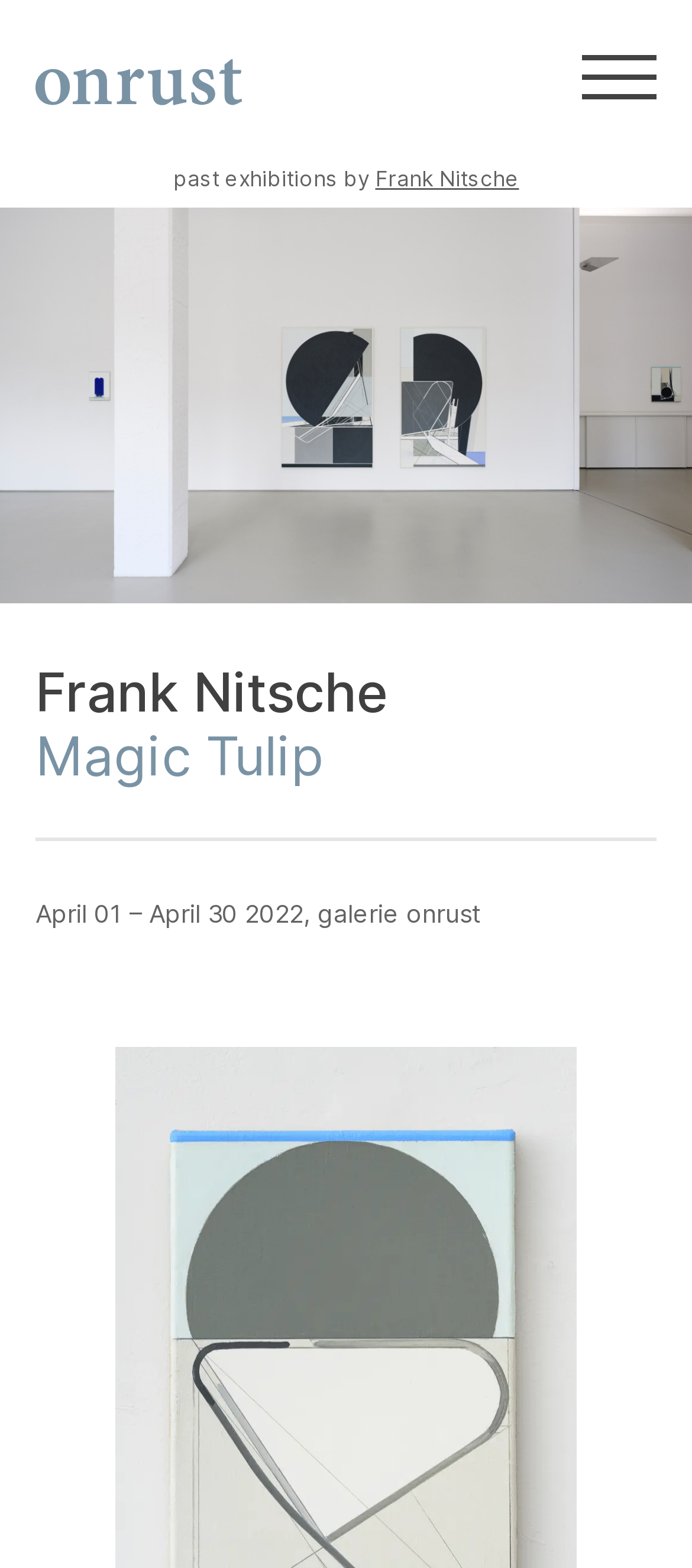Use one word or a short phrase to answer the question provided: 
When is the current exhibition taking place?

April 01 – April 30 2022